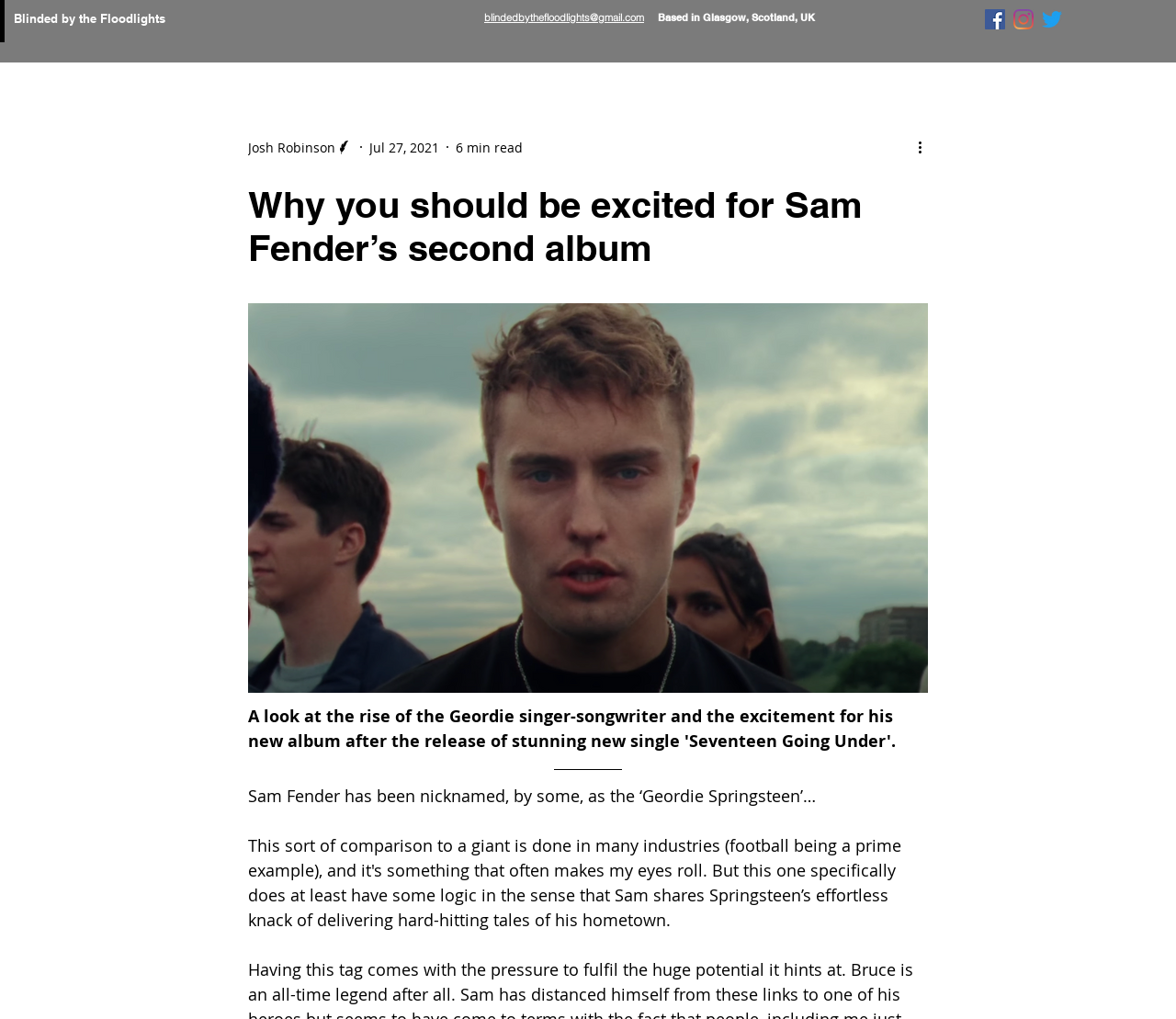Please identify the coordinates of the bounding box for the clickable region that will accomplish this instruction: "View the full content of the article".

[0.211, 0.298, 0.789, 0.68]